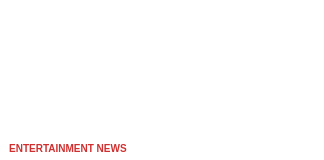What is the issue discussed in the article?
Provide a one-word or short-phrase answer based on the image.

Online trolling